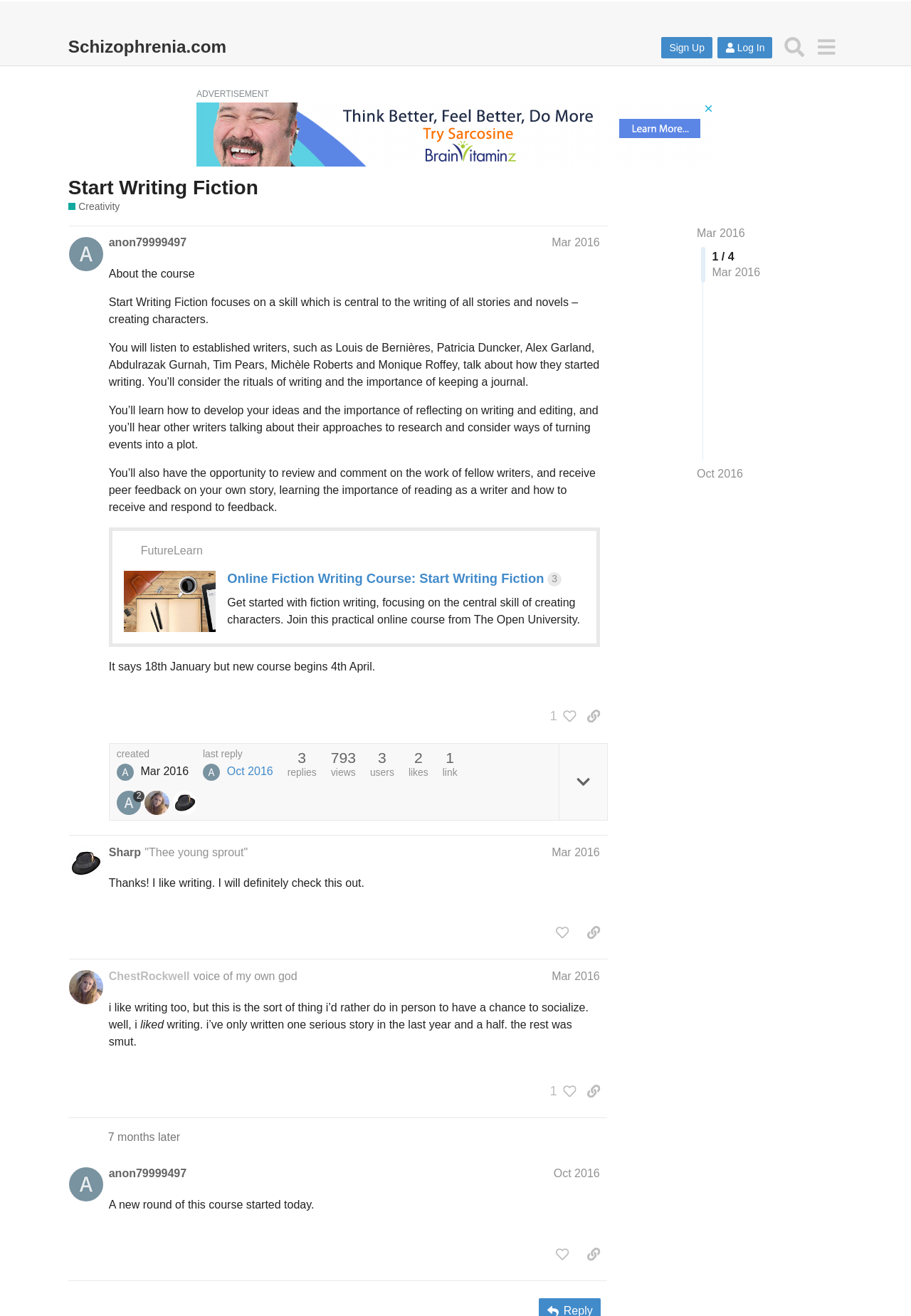From the details in the image, provide a thorough response to the question: Who are the established writers mentioned on the webpage?

The webpage mentions several established writers, including Louis de Bernières, Patricia Duncker, Alex Garland, Abdulrazak Gurnah, Tim Pears, Michèle Roberts, and Monique Roffey, who share their experiences and insights on writing.